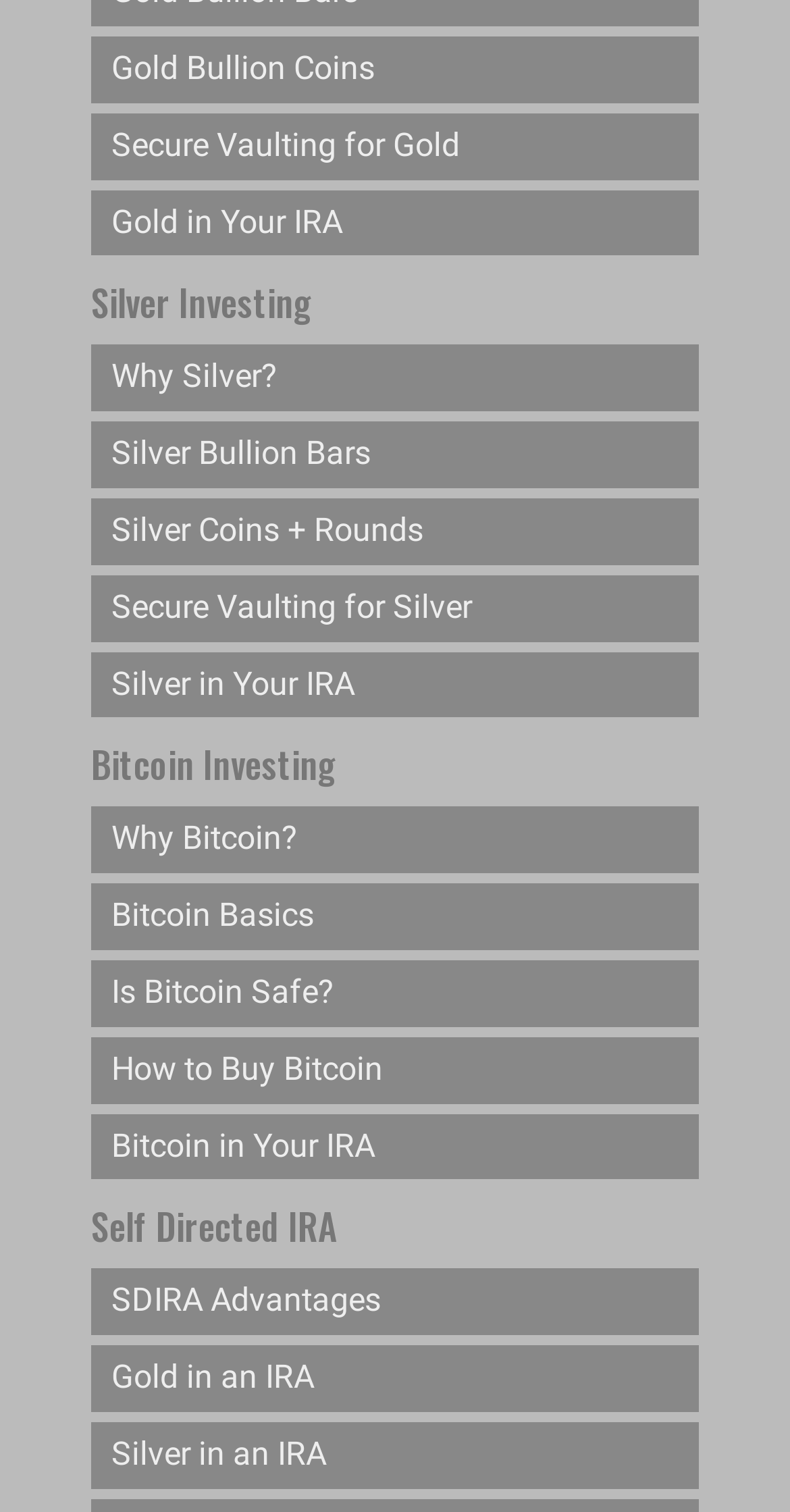Bounding box coordinates are specified in the format (top-left x, top-left y, bottom-right x, bottom-right y). All values are floating point numbers bounded between 0 and 1. Please provide the bounding box coordinate of the region this sentence describes: Baby

None